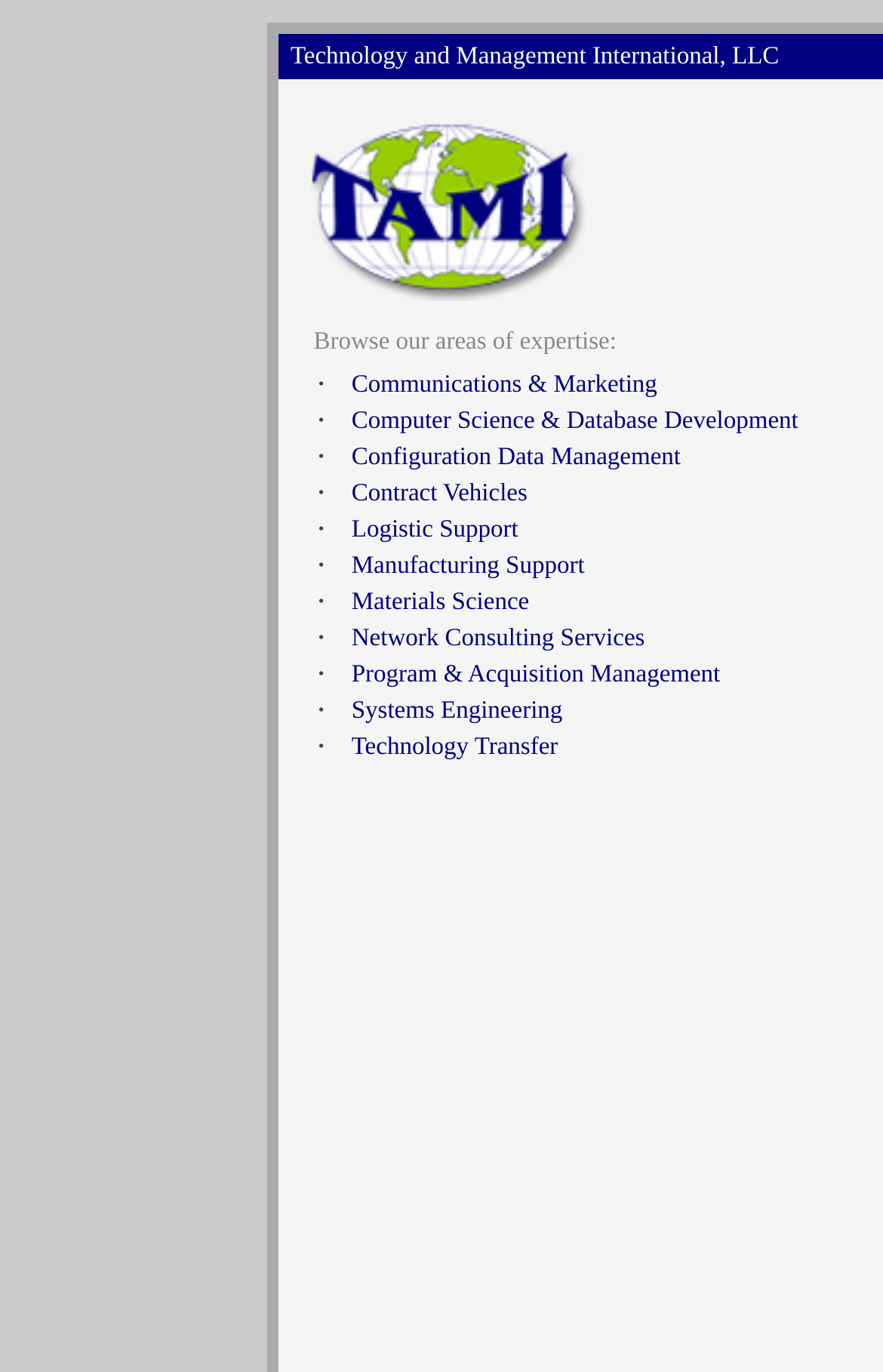What is the first area of expertise listed?
Use the image to answer the question with a single word or phrase.

Communications & Marketing